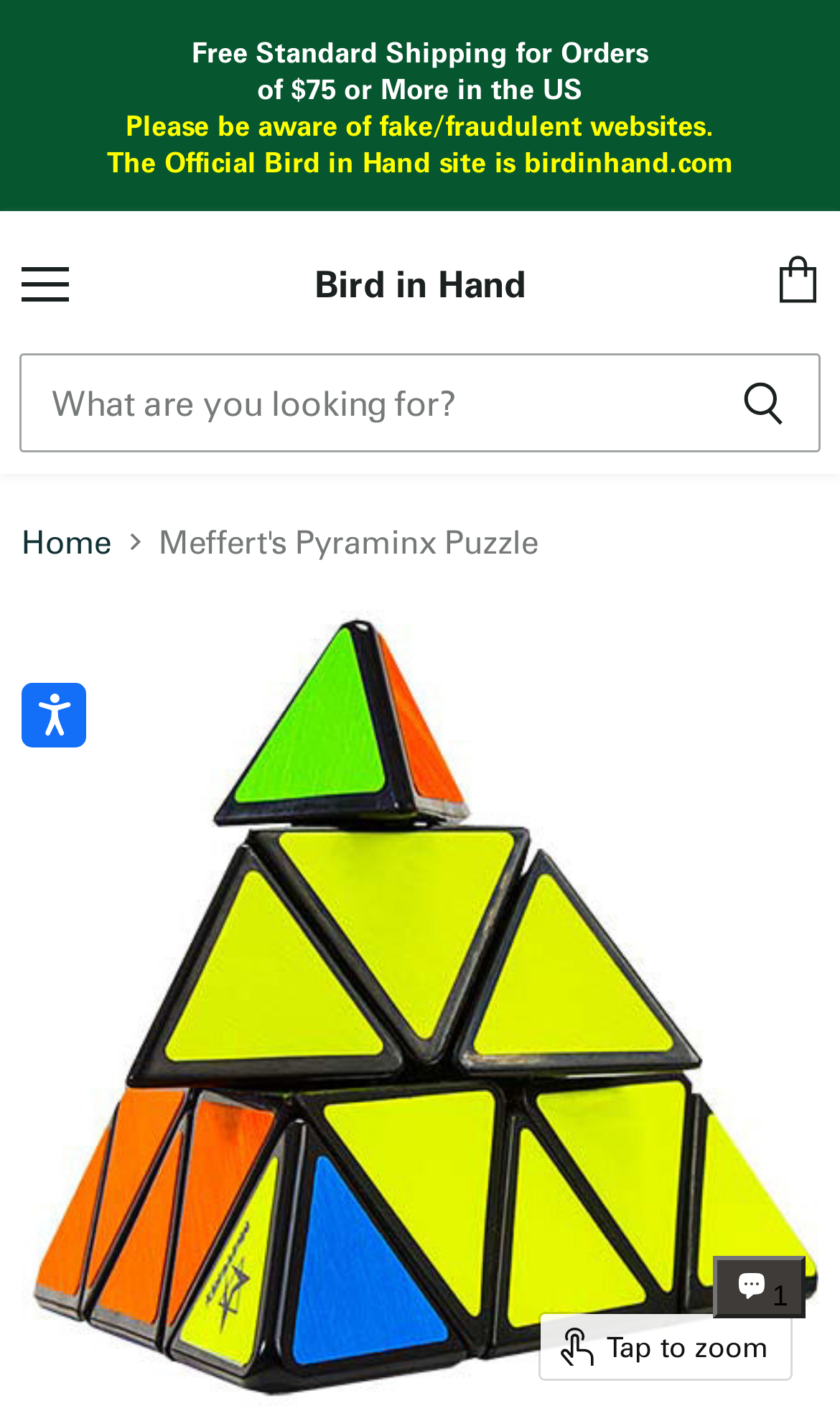What is the function of the textbox in the search section?
From the image, respond using a single word or phrase.

Search products